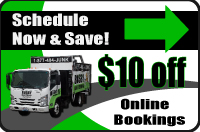Provide a one-word or one-phrase answer to the question:
What is the purpose of the arrow?

To emphasize urgency